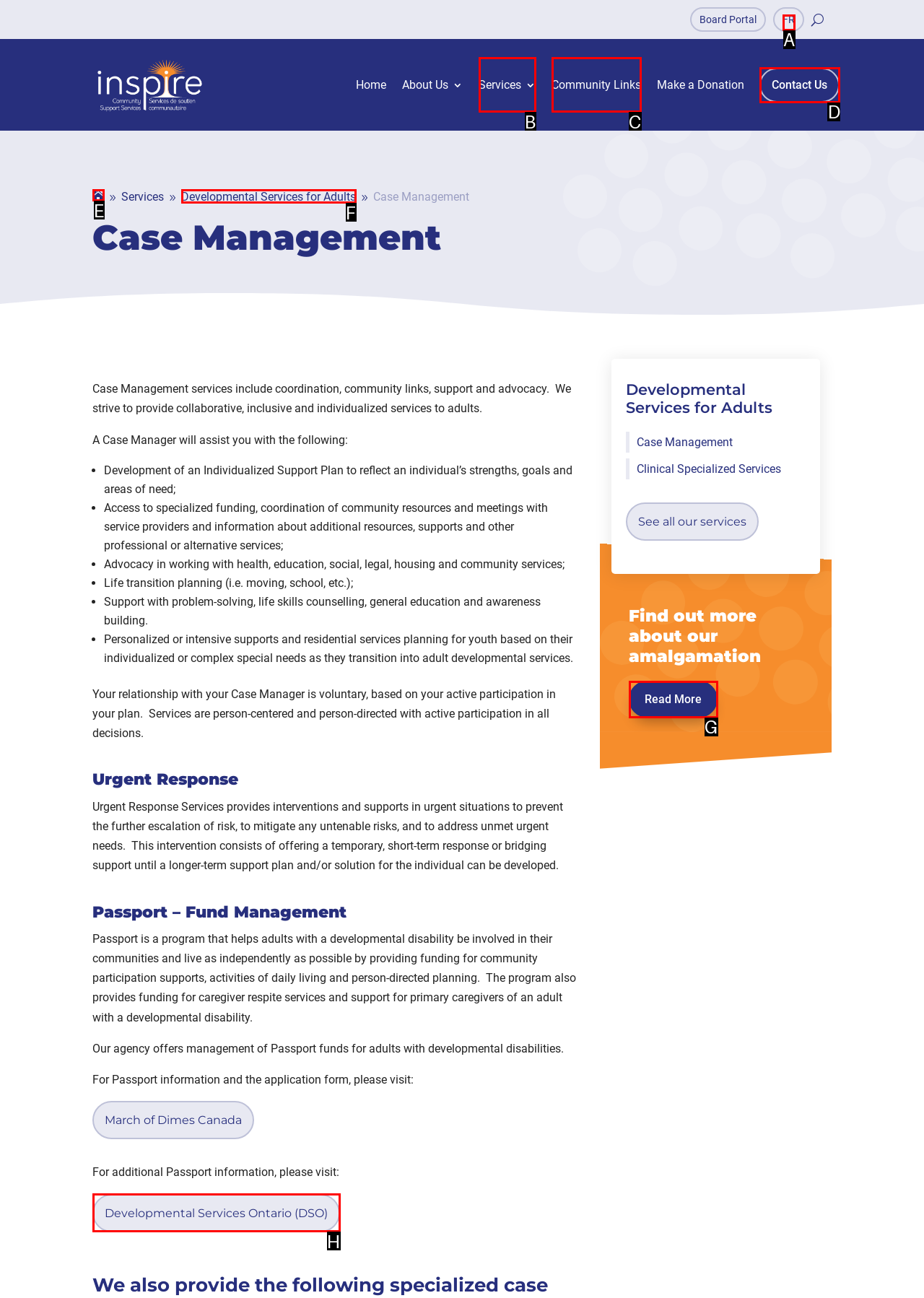For the instruction: Click the 'Contact Us' link, which HTML element should be clicked?
Respond with the letter of the appropriate option from the choices given.

D